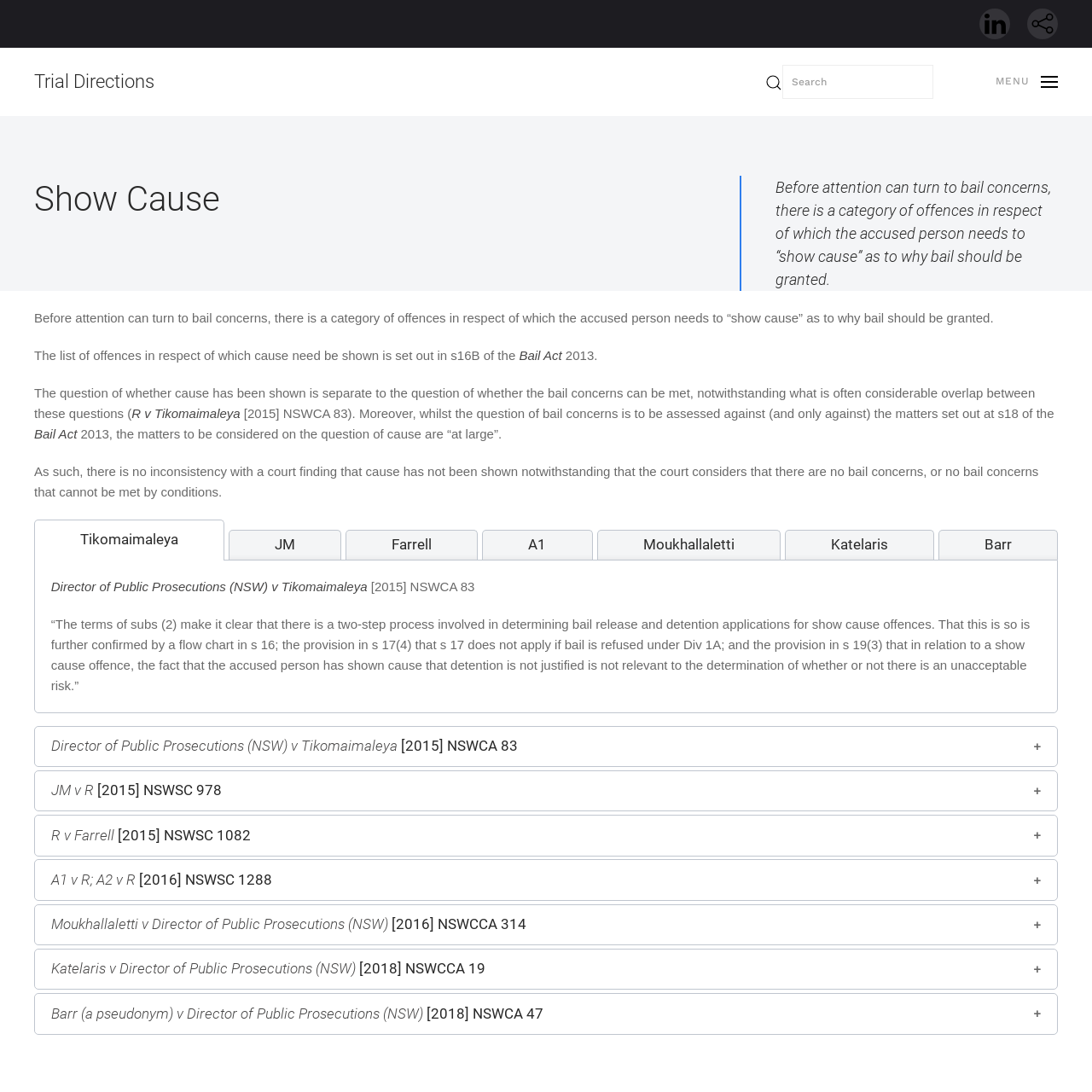What is the year of the case JM v R?
Please give a detailed and elaborate answer to the question based on the image.

I looked at the button element with the heading 'JM v R [2015] NSWSC 978' and found the year of the case JM v R.